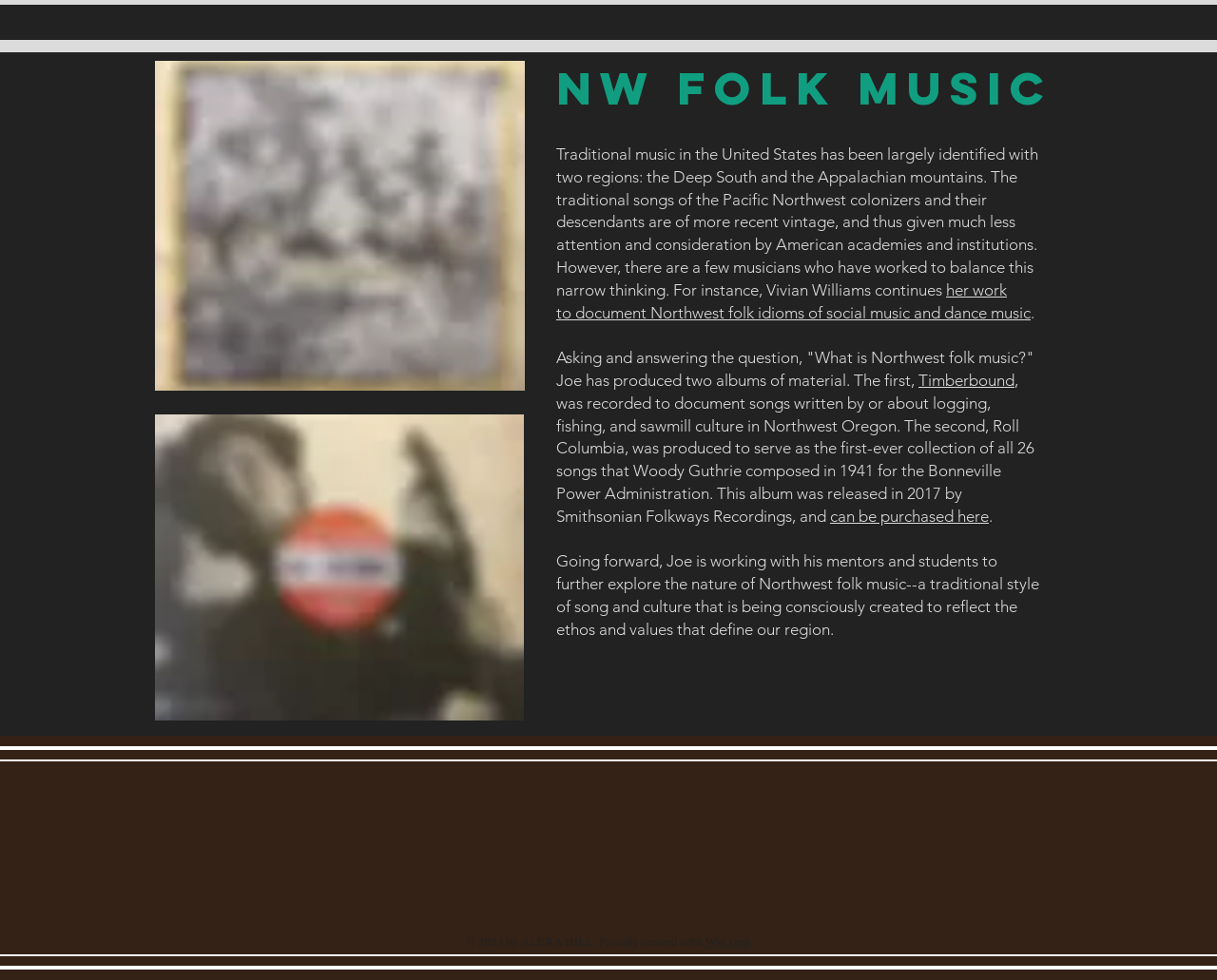Identify the bounding box coordinates of the element that should be clicked to fulfill this task: "View Timberbound Cover Art". The coordinates should be provided as four float numbers between 0 and 1, i.e., [left, top, right, bottom].

[0.127, 0.062, 0.431, 0.399]